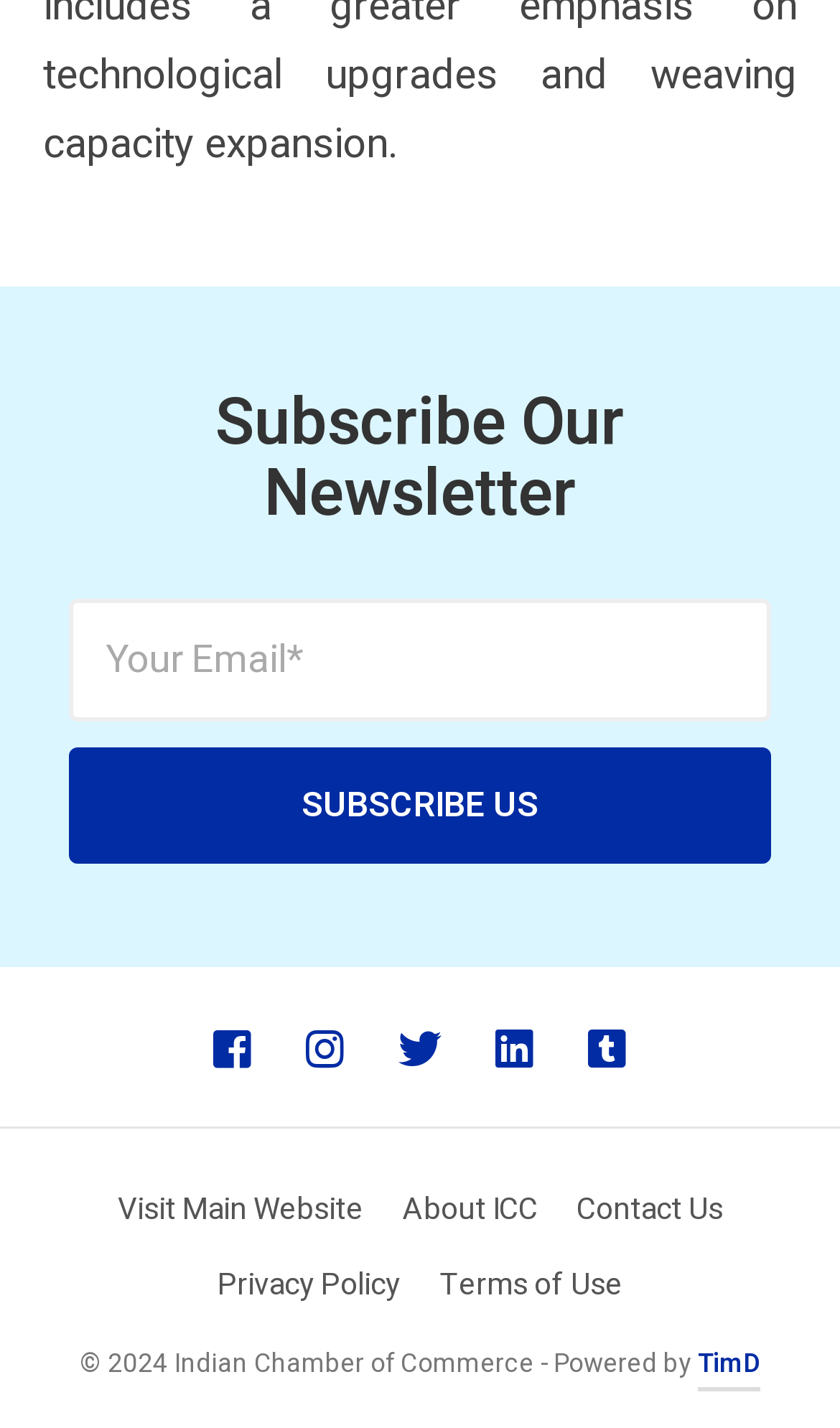What are the three main links at the bottom?
Offer a detailed and full explanation in response to the question.

The three main links at the bottom of the page are 'Visit Main Website', 'About ICC', and 'Contact Us', which are likely navigation links to other important pages of the website.